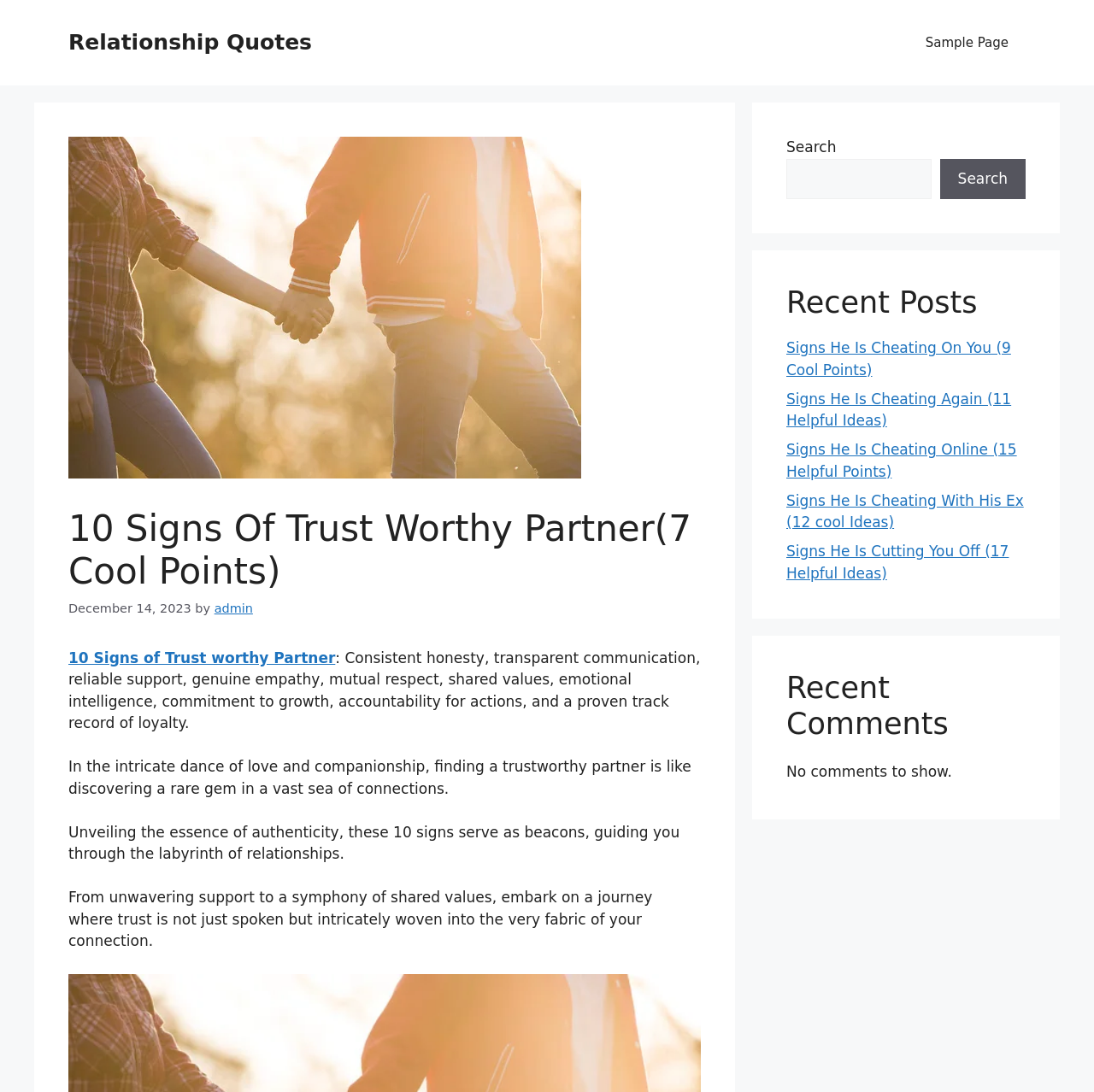Respond with a single word or phrase to the following question: What is the purpose of the search box?

To search the website